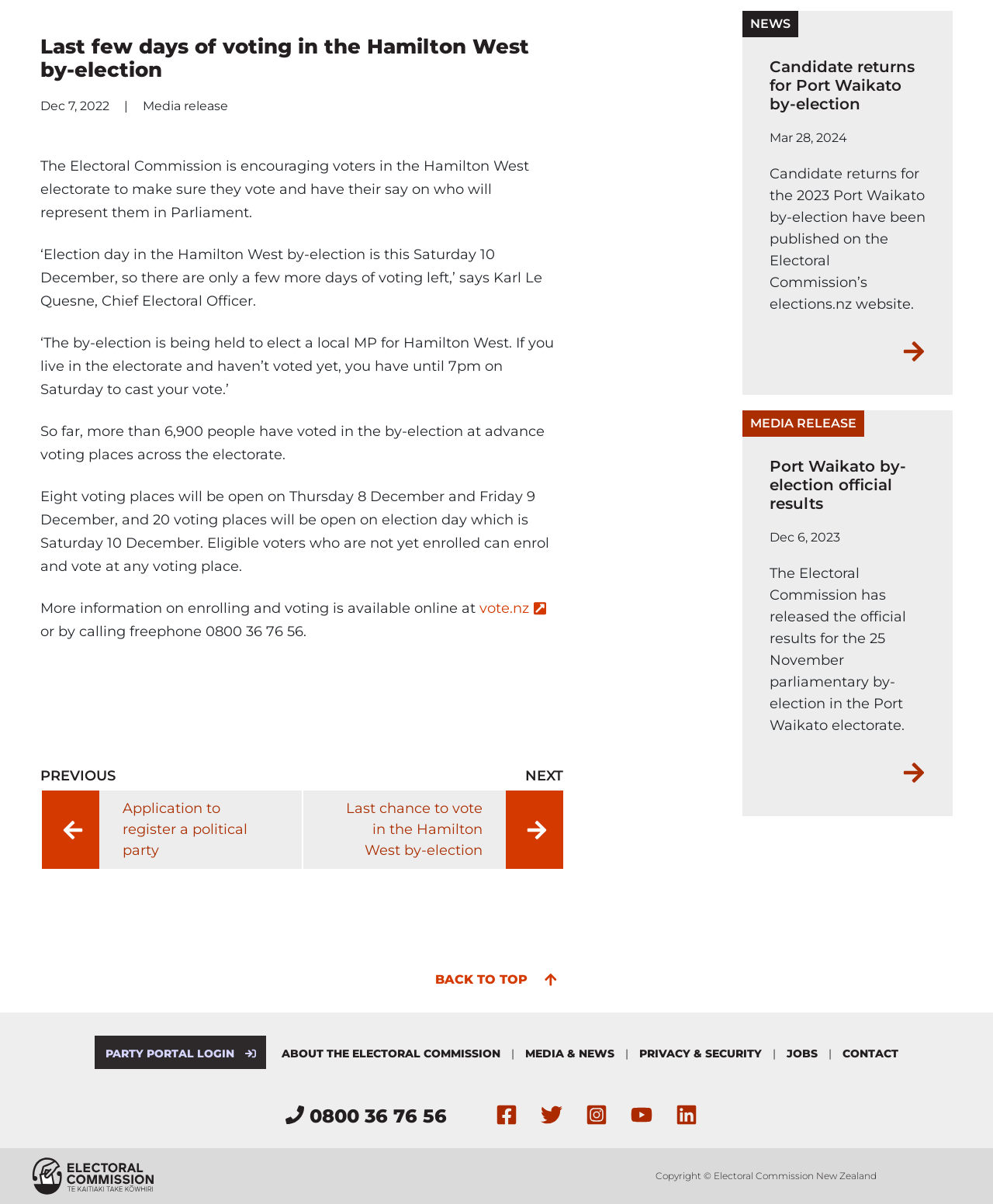Please provide the bounding box coordinate of the region that matches the element description: Read more. Coordinates should be in the format (top-left x, top-left y, bottom-right x, bottom-right y) and all values should be between 0 and 1.

[0.775, 0.631, 0.932, 0.656]